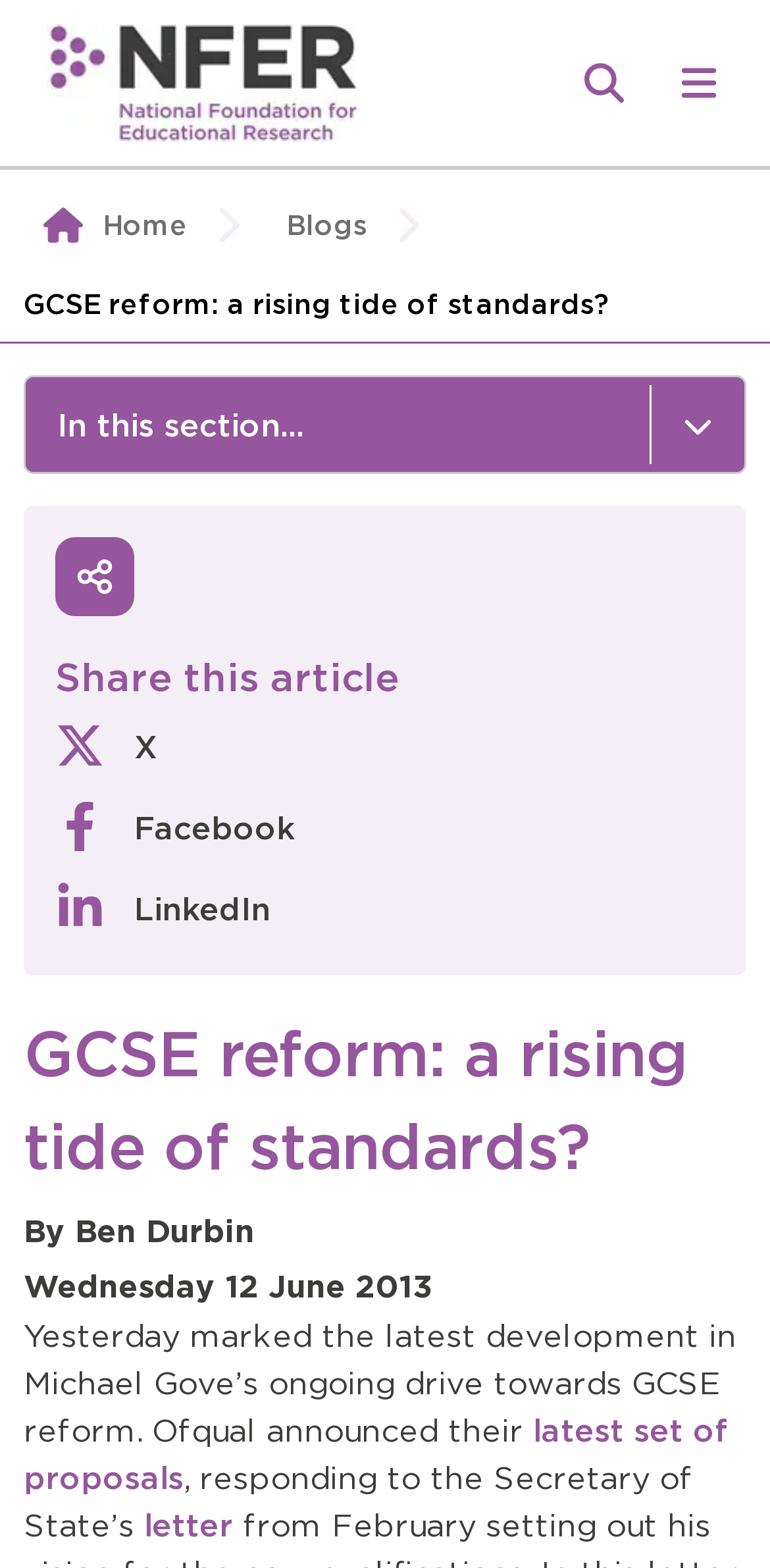Pinpoint the bounding box coordinates of the element to be clicked to execute the instruction: "Read the latest news and events".

[0.059, 0.316, 0.941, 0.346]